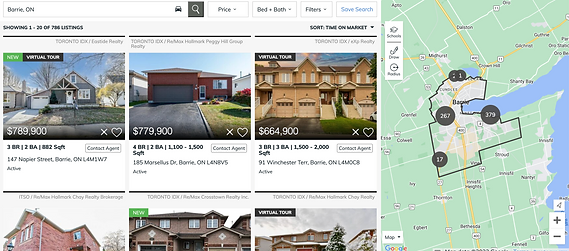What is the price of the 3-bedroom, 2-bathroom home?
From the details in the image, answer the question comprehensively.

The price of the 3-bedroom, 2-bathroom home can be found in the property listing on the left side of the image, which provides details such as price, number of bedrooms and bathrooms, and square footage.